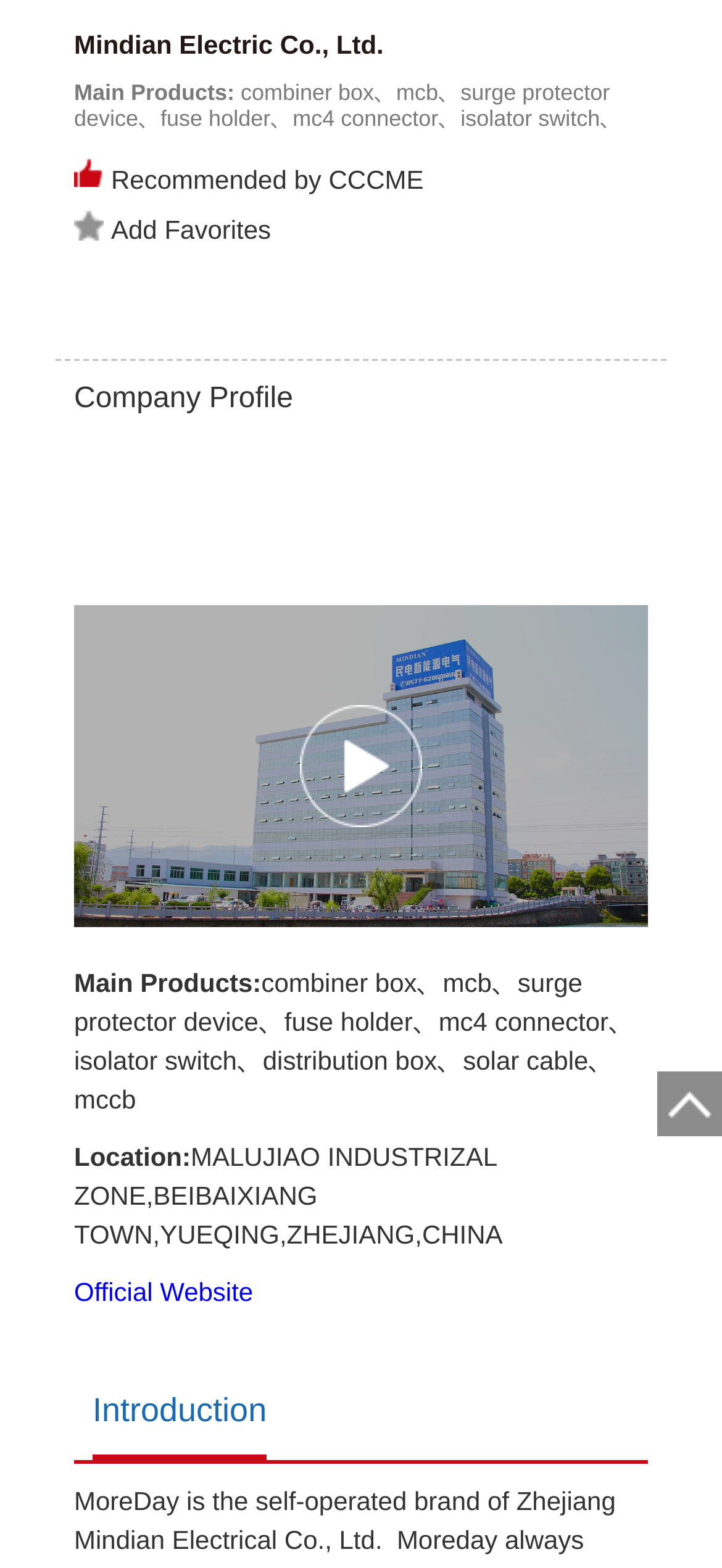What is the company name?
Using the picture, provide a one-word or short phrase answer.

Mindian Electric Co., Ltd.